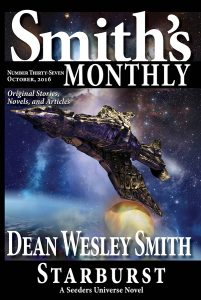Who is the author of the issue?
Provide an in-depth and detailed explanation in response to the question.

The name 'Dean Wesley Smith' is featured below the title, indicating that he is the author of this issue of 'Smith's Monthly'.